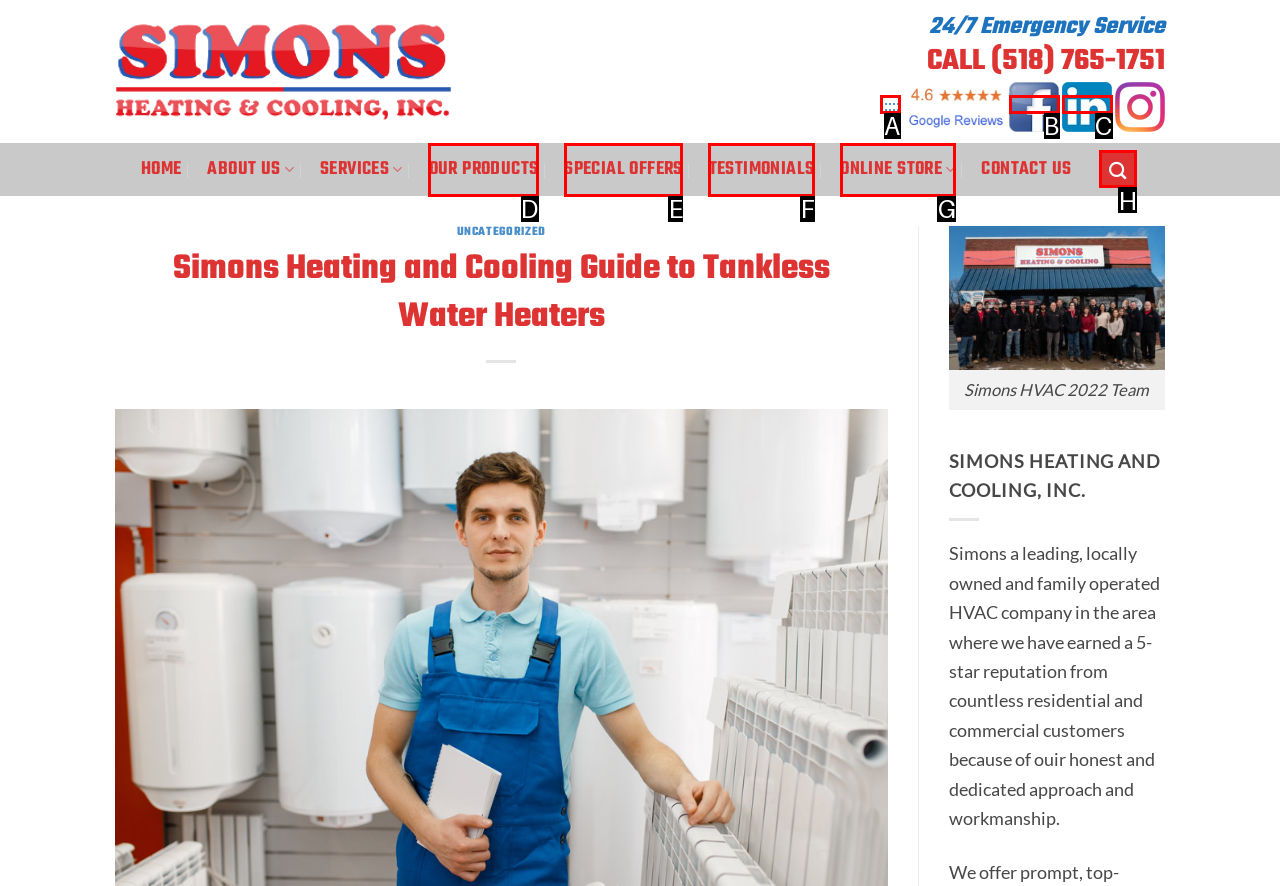Point out the option that needs to be clicked to fulfill the following instruction: Search for something
Answer with the letter of the appropriate choice from the listed options.

H